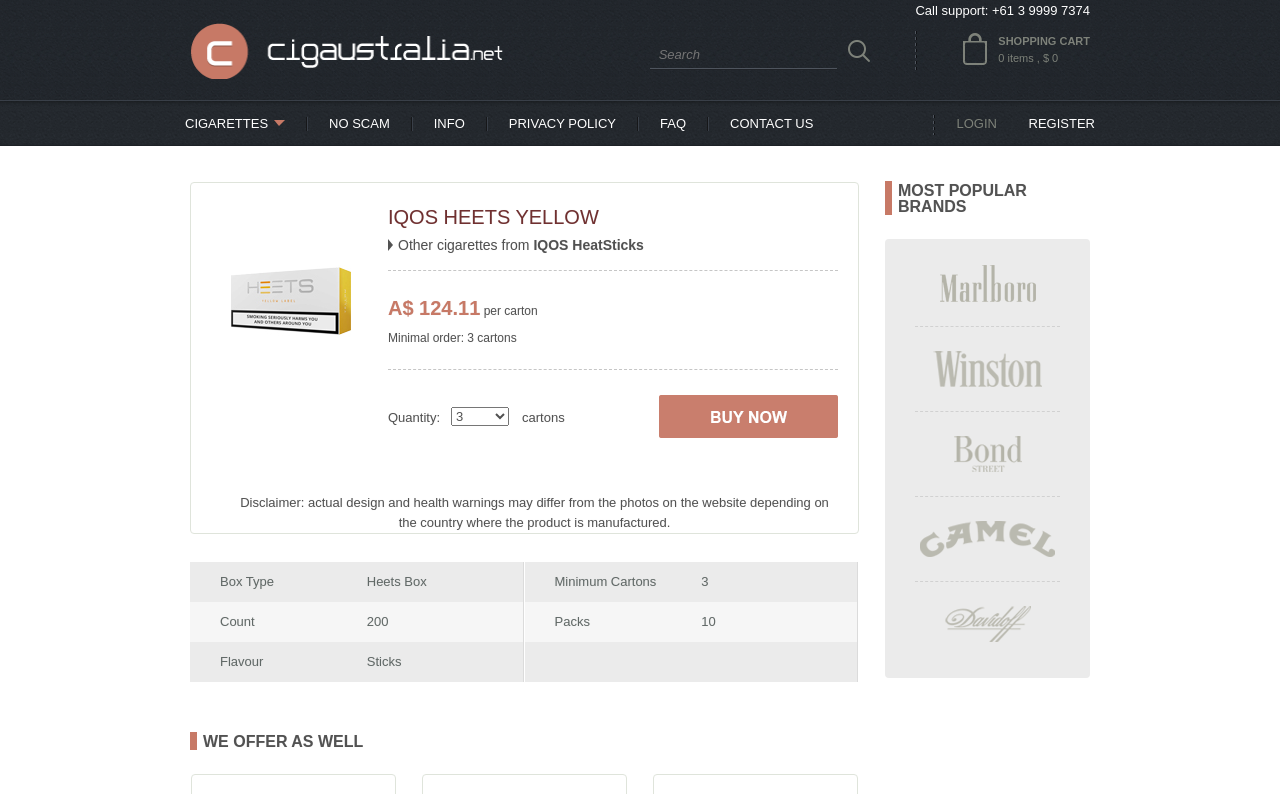What other cigarette brands are offered on this website?
Carefully analyze the image and provide a detailed answer to the question.

I found the answer by looking at the section with the heading 'MOST POPULAR BRANDS' and finding the links to different cigarette brands, including Marlboro, Winston, Bond, Camel, and Davidoff.